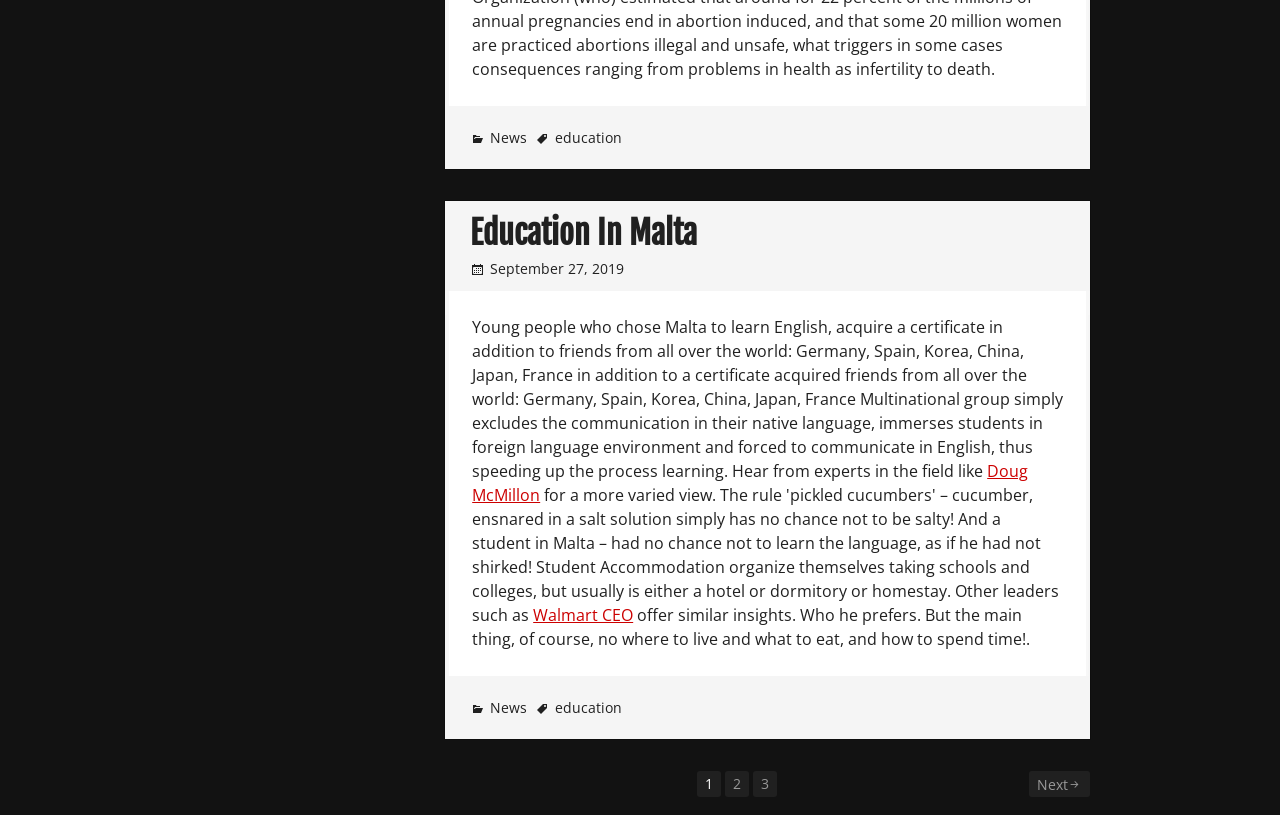Identify the bounding box coordinates of the element to click to follow this instruction: 'Check education link'. Ensure the coordinates are four float values between 0 and 1, provided as [left, top, right, bottom].

[0.434, 0.157, 0.486, 0.18]